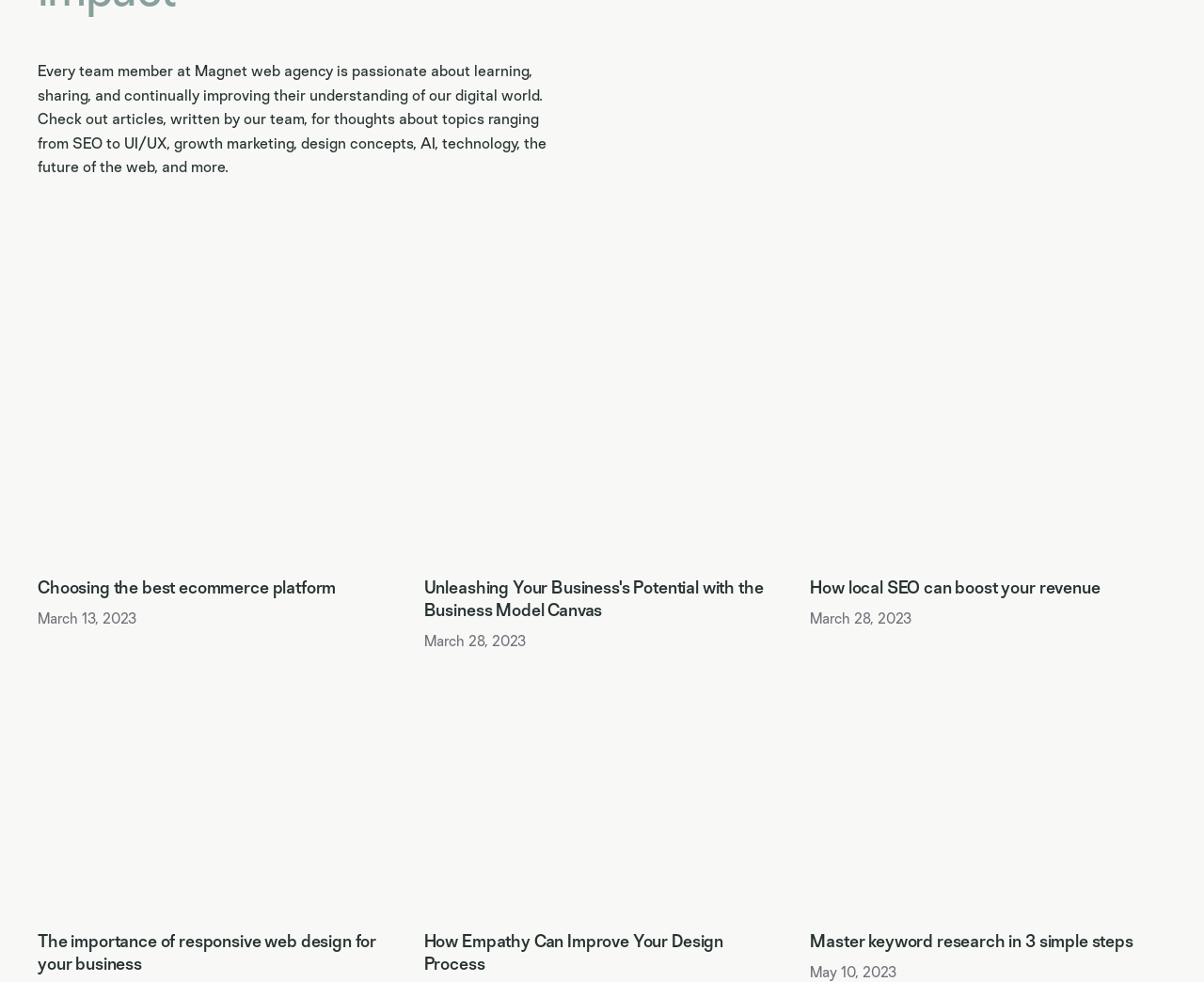Please provide a comprehensive response to the question below by analyzing the image: 
What is the date of the article 'How Local SEO Can Boost Your Revenue'?

I found the article 'How Local SEO Can Boost Your Revenue | Magnet' and its corresponding date is March 28, 2023.